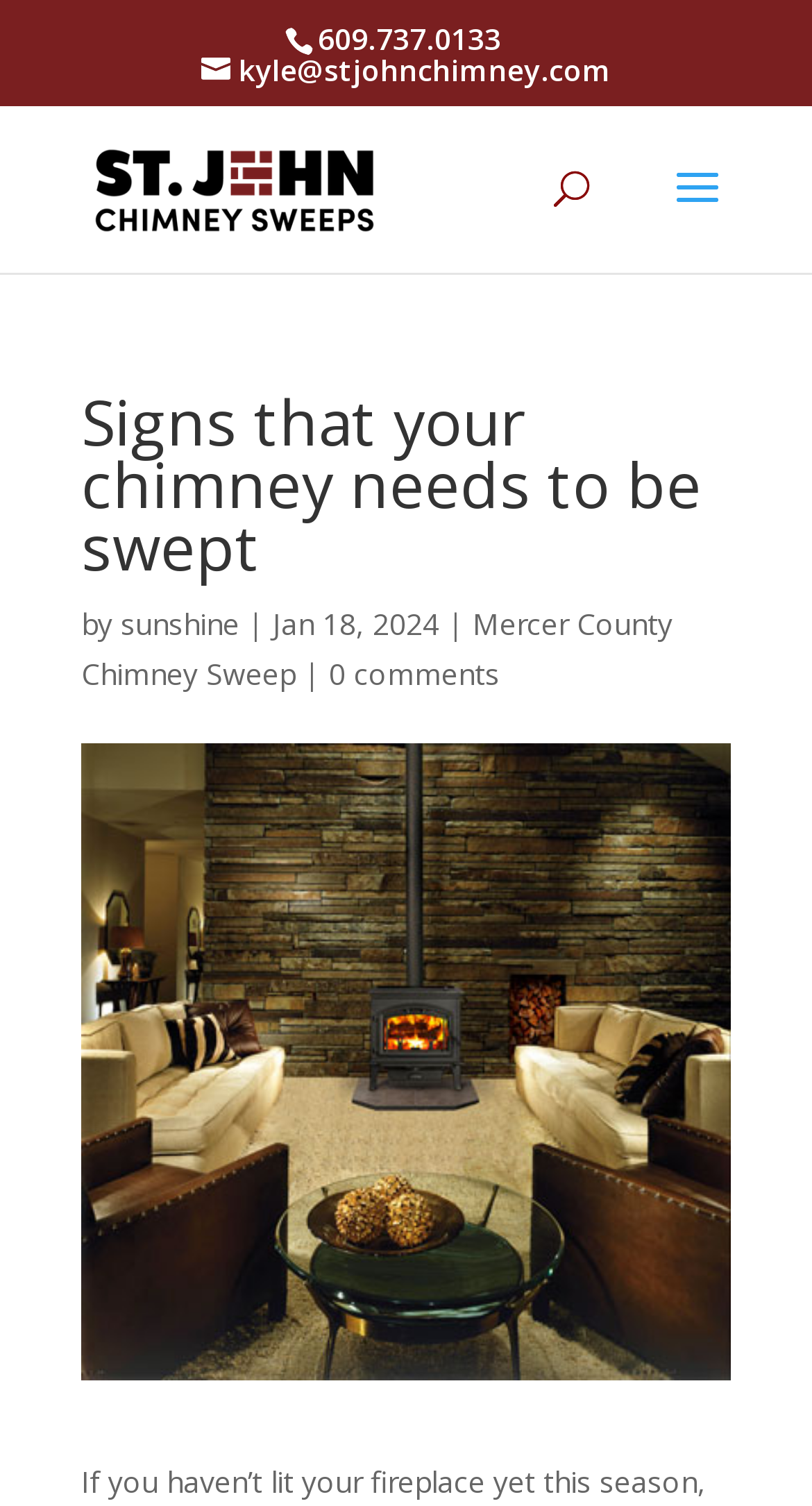Provide the bounding box coordinates for the UI element that is described by this text: "Mercer County Chimney Sweep". The coordinates should be in the form of four float numbers between 0 and 1: [left, top, right, bottom].

[0.1, 0.401, 0.828, 0.46]